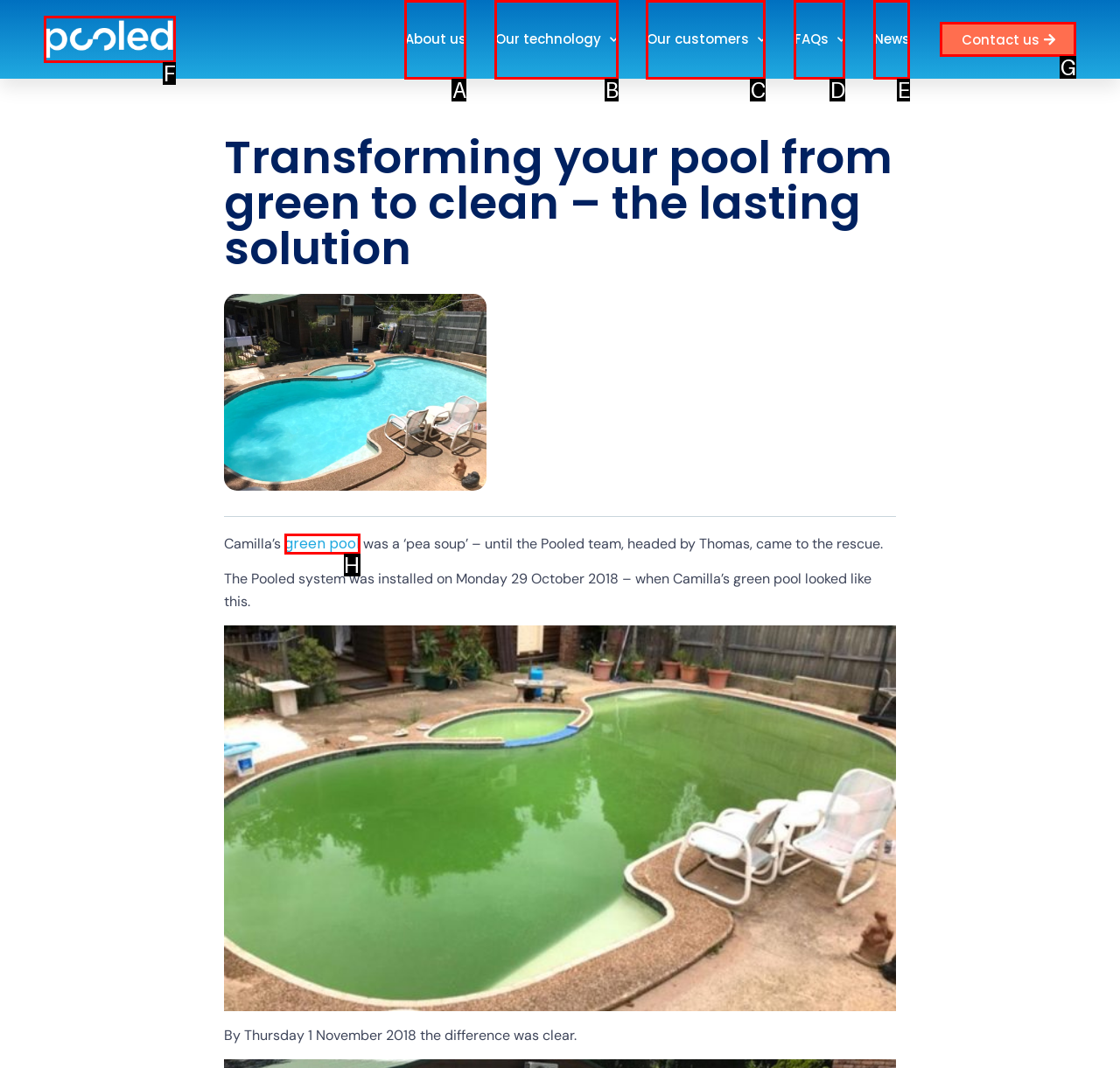Select the proper HTML element to perform the given task: Learn more about the 'Our technology' Answer with the corresponding letter from the provided choices.

B